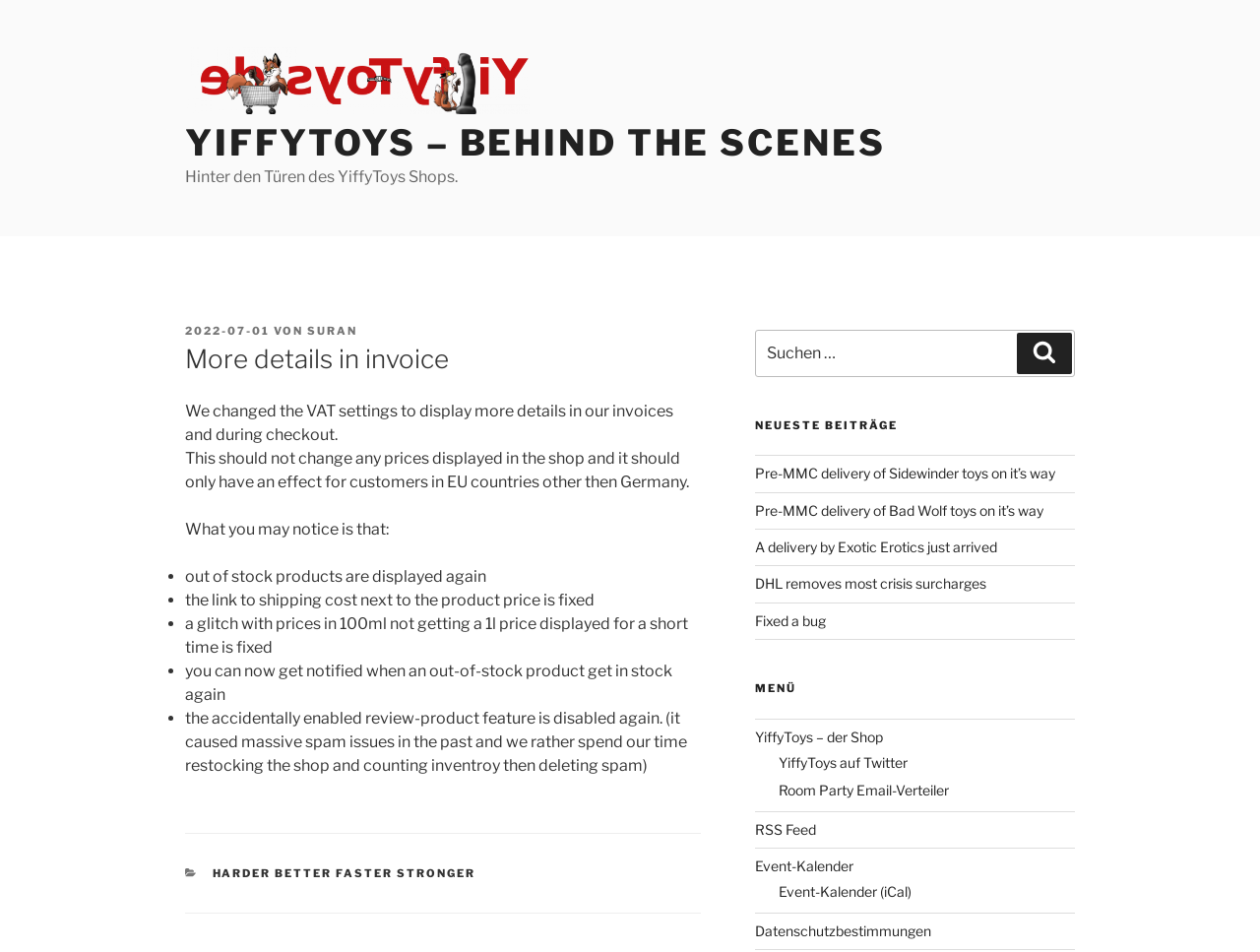Please provide the bounding box coordinates in the format (top-left x, top-left y, bottom-right x, bottom-right y). Remember, all values are floating point numbers between 0 and 1. What is the bounding box coordinate of the region described as: Admin

None